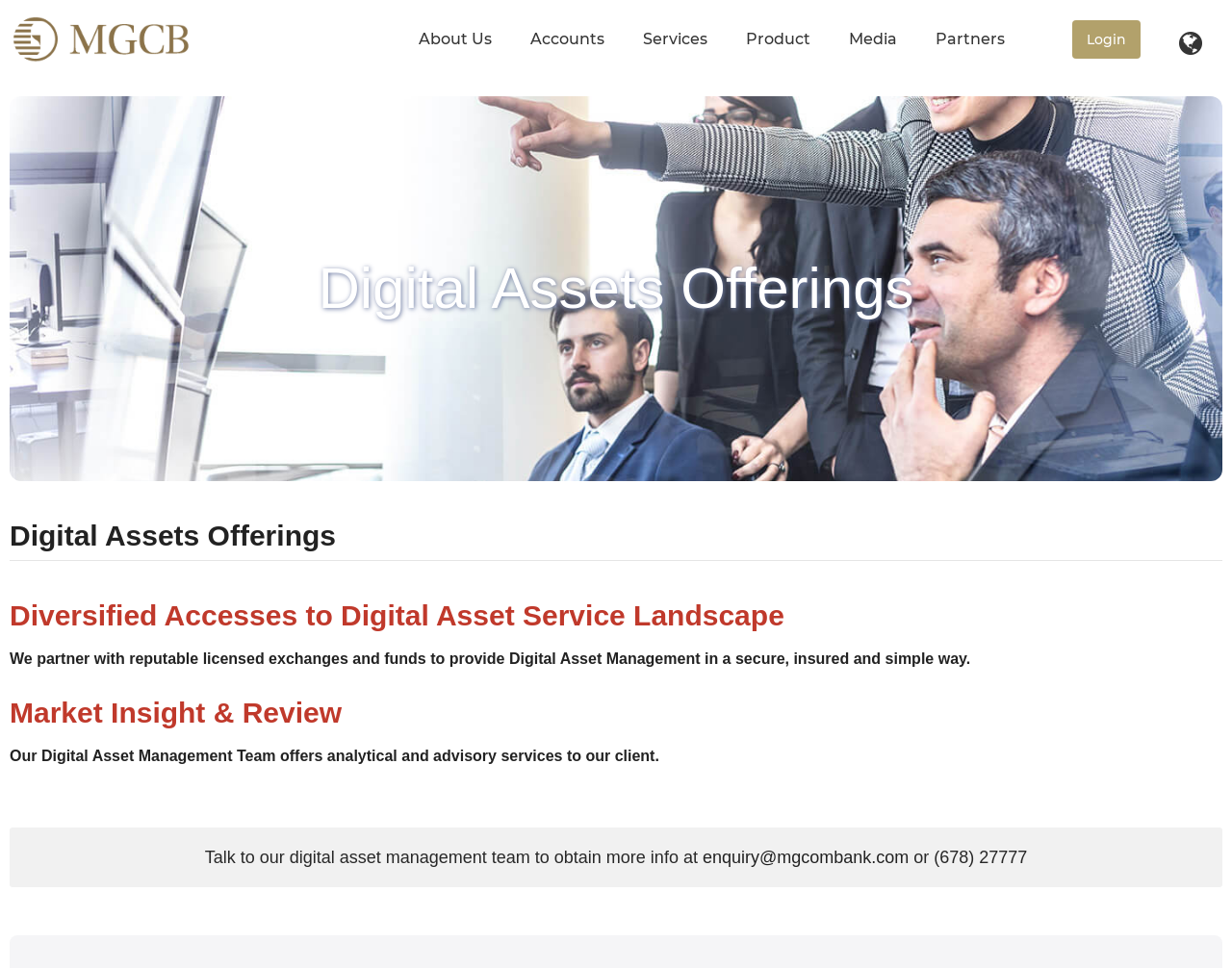How can one obtain more information about digital asset management?
Refer to the image and give a detailed answer to the query.

The contact information can be found in the static text 'Talk to our digital asset management team to obtain more info at' followed by a link to the email address 'enquiry@mgcombank.com' and a phone number '(678) 27777'. This suggests that one can obtain more information by contacting the team via email or phone.